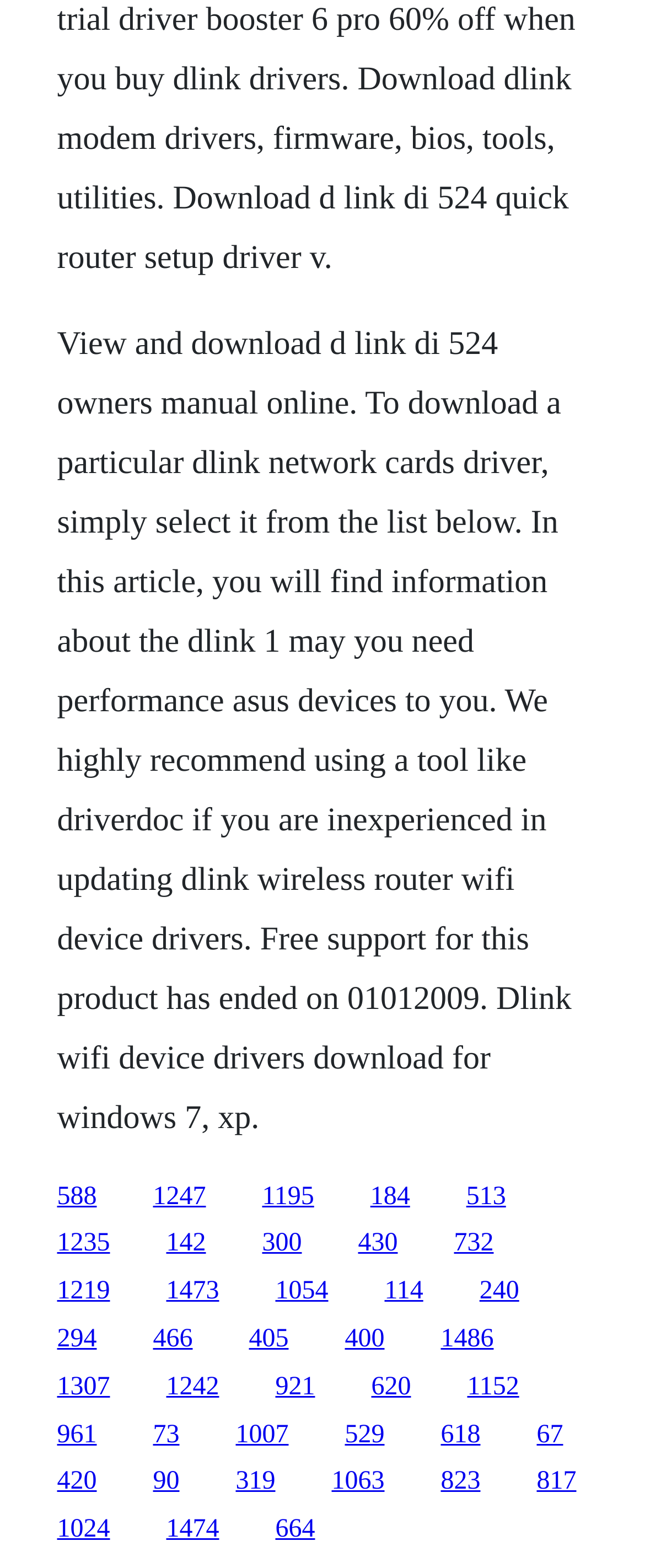Respond with a single word or phrase for the following question: 
What is the recommended tool for updating D-Link wireless router WiFi device drivers?

DriverDoc